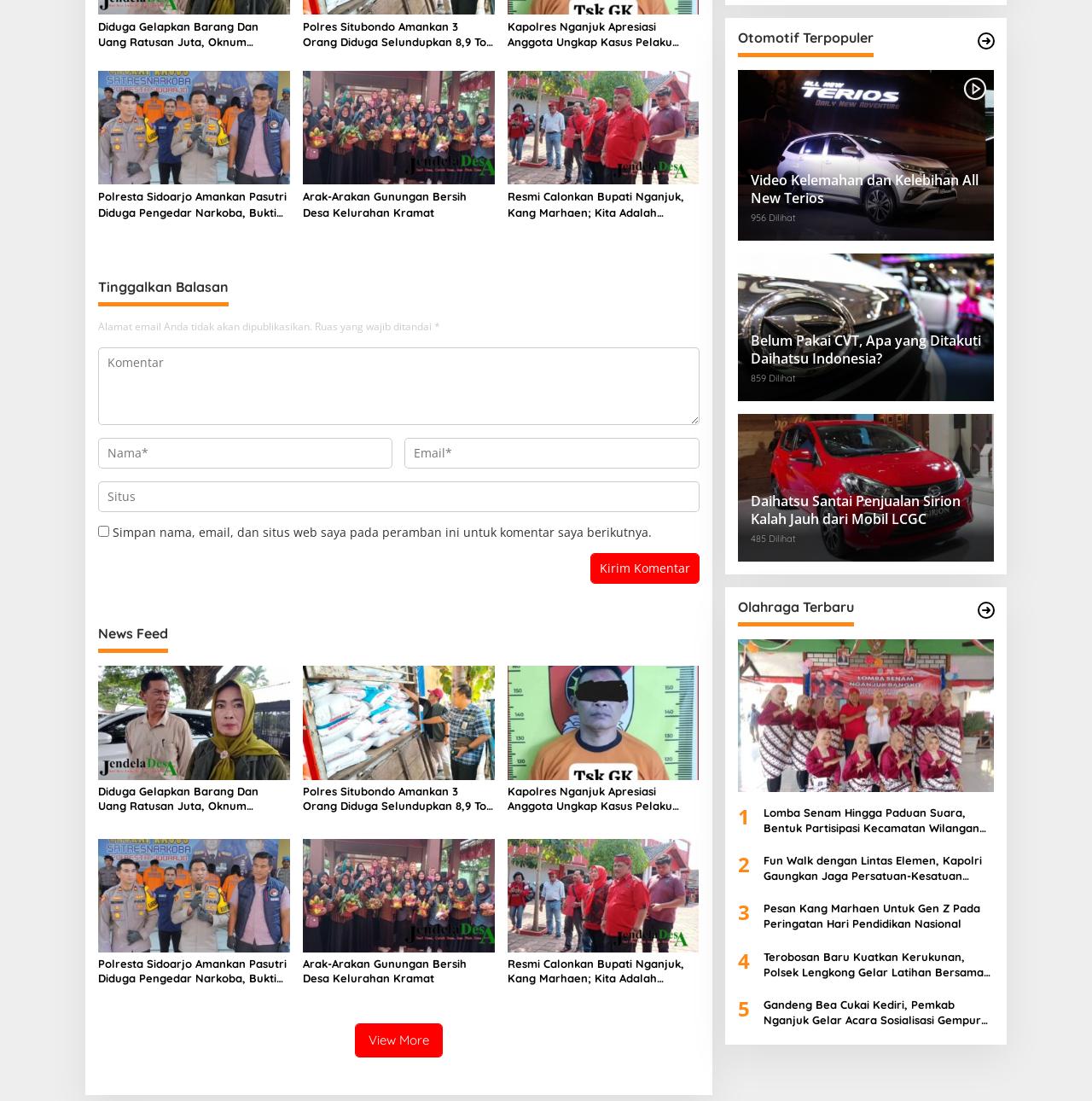Provide a single word or phrase answer to the question: 
How many images are displayed on this webpage?

14